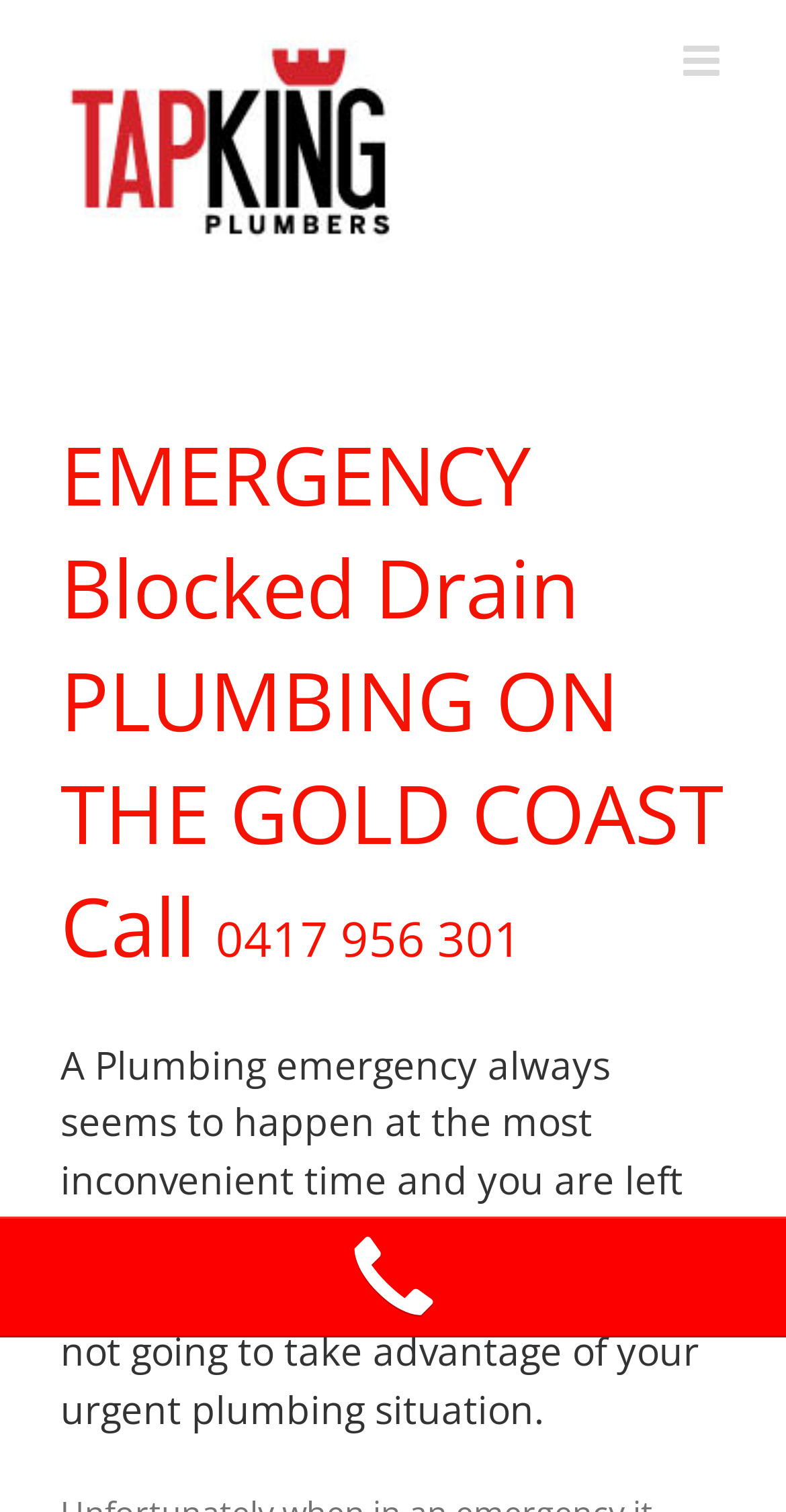Please determine and provide the text content of the webpage's heading.

EMERGENCY Blocked Drain PLUMBING ON THE GOLD COAST Call 0417 956 301